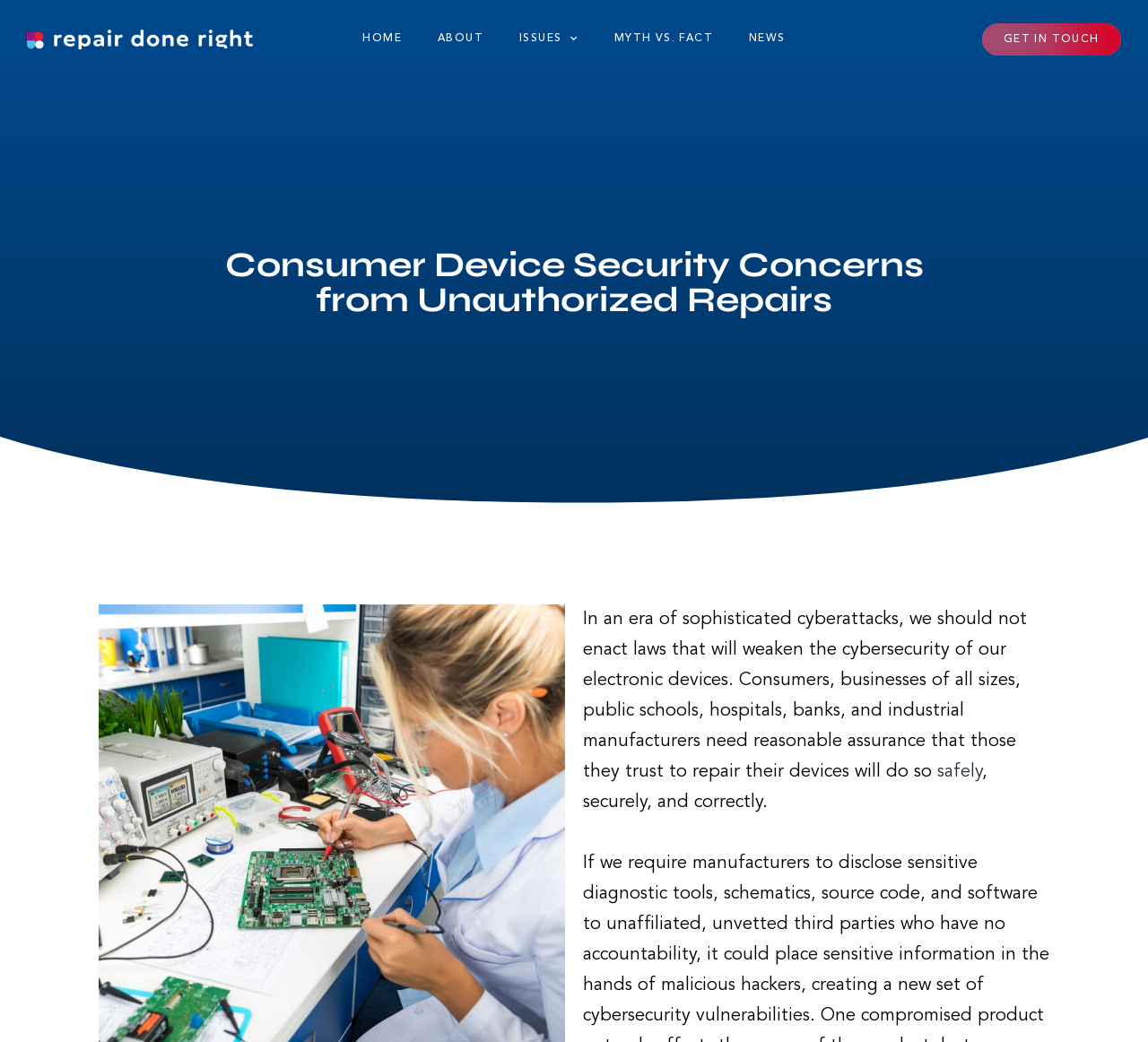What is the logo on the top left? Refer to the image and provide a one-word or short phrase answer.

RepairDoneRight Logo